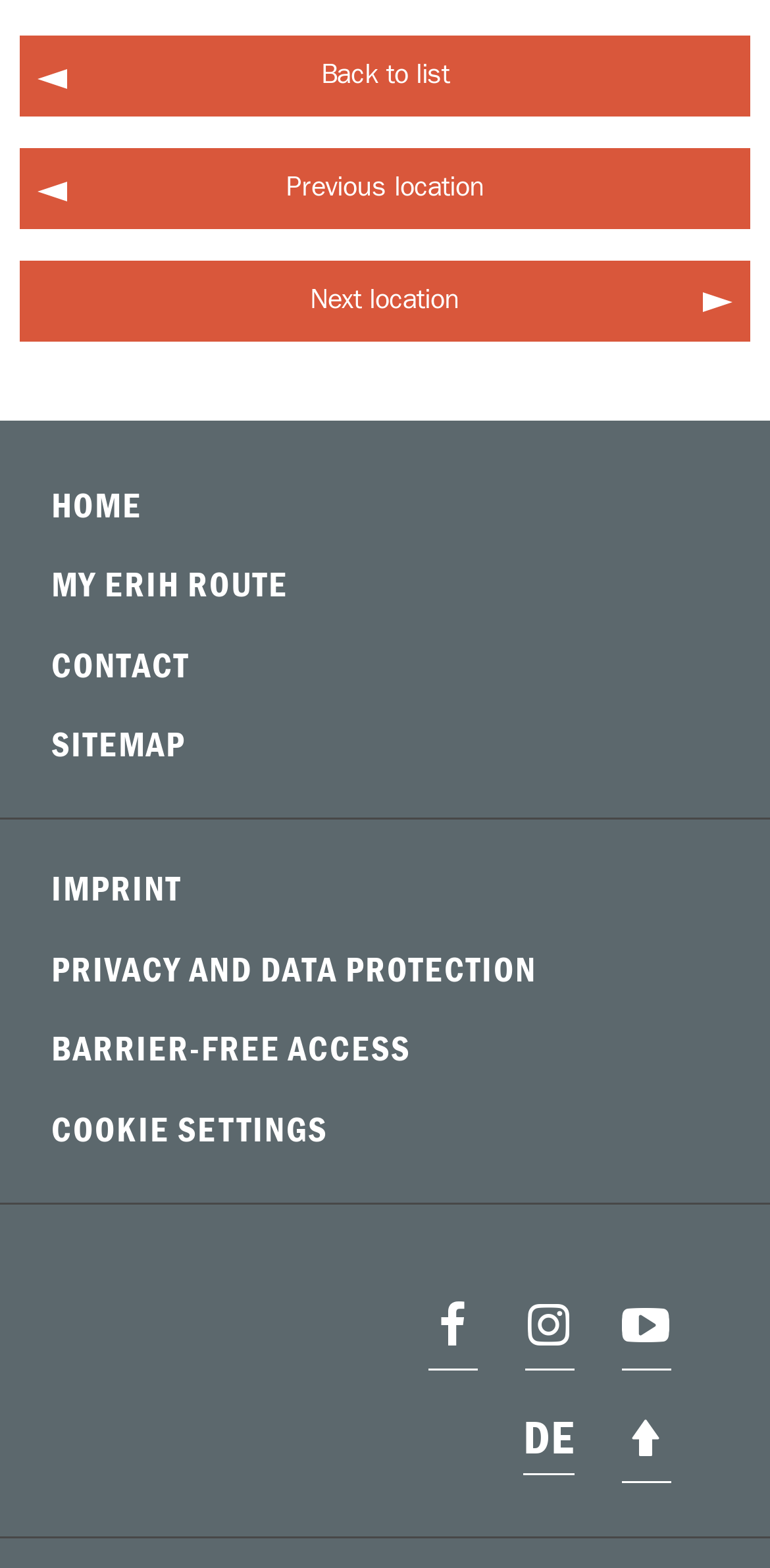Please specify the coordinates of the bounding box for the element that should be clicked to carry out this instruction: "go back to list". The coordinates must be four float numbers between 0 and 1, formatted as [left, top, right, bottom].

[0.026, 0.023, 0.974, 0.074]